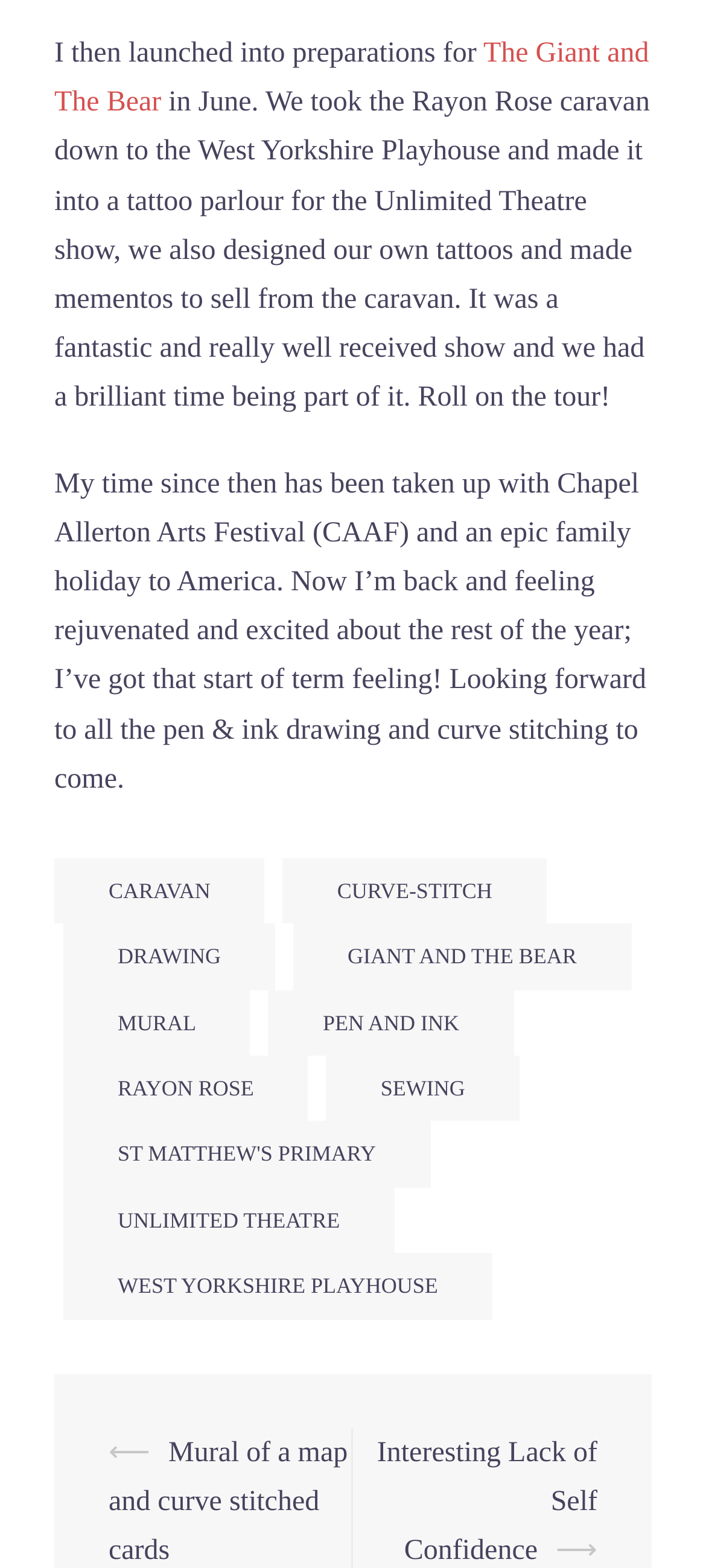Please identify the bounding box coordinates of the region to click in order to complete the task: "view LinguisticS". The coordinates must be four float numbers between 0 and 1, specified as [left, top, right, bottom].

None